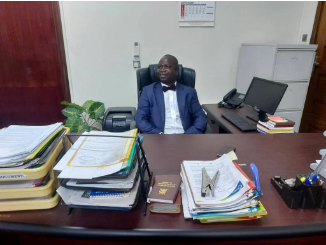What is visible in the background?
By examining the image, provide a one-word or phrase answer.

A filing cabinet